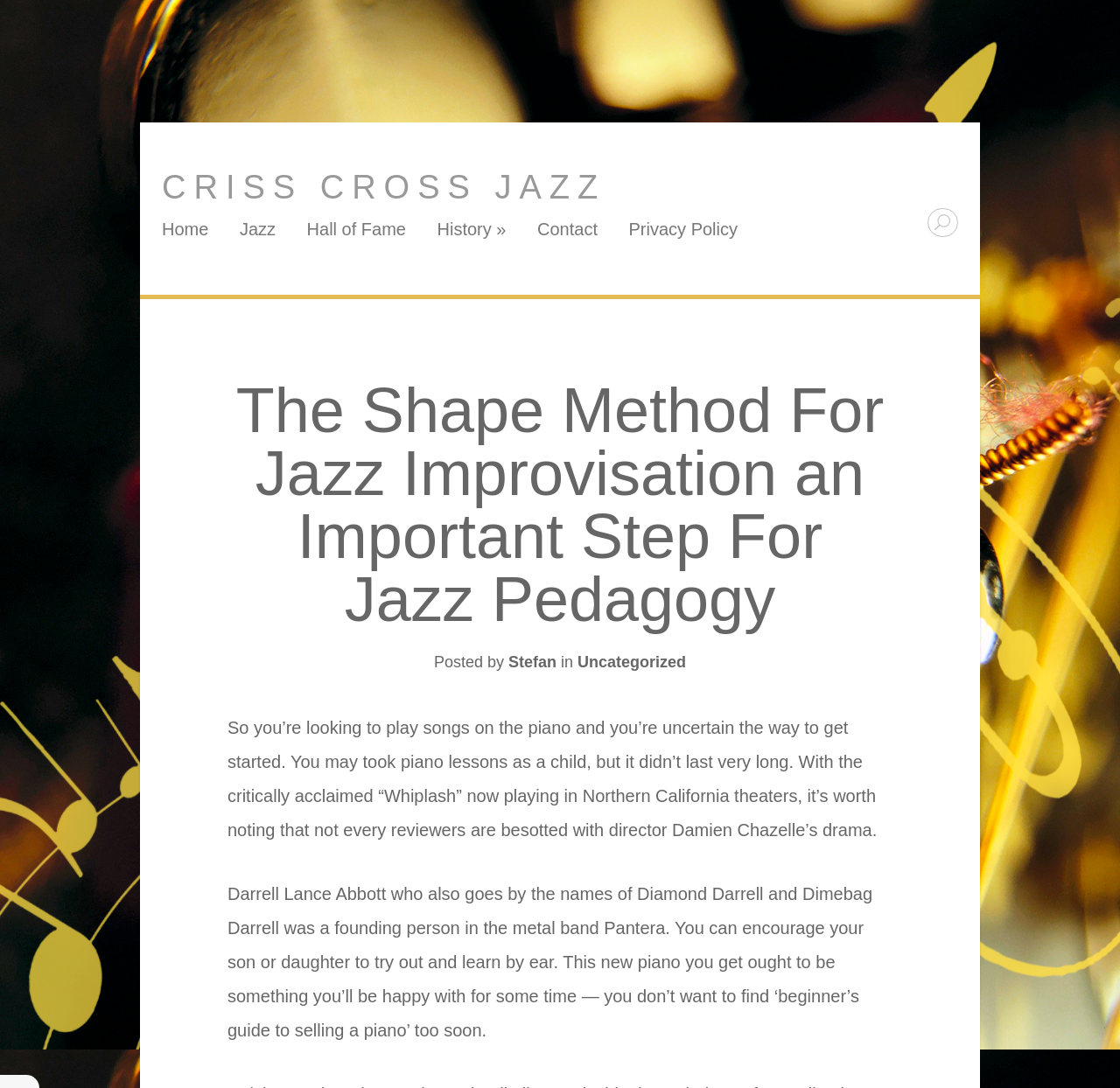Could you determine the bounding box coordinates of the clickable element to complete the instruction: "Read the recent post about DA Sanders"? Provide the coordinates as four float numbers between 0 and 1, i.e., [left, top, right, bottom].

None